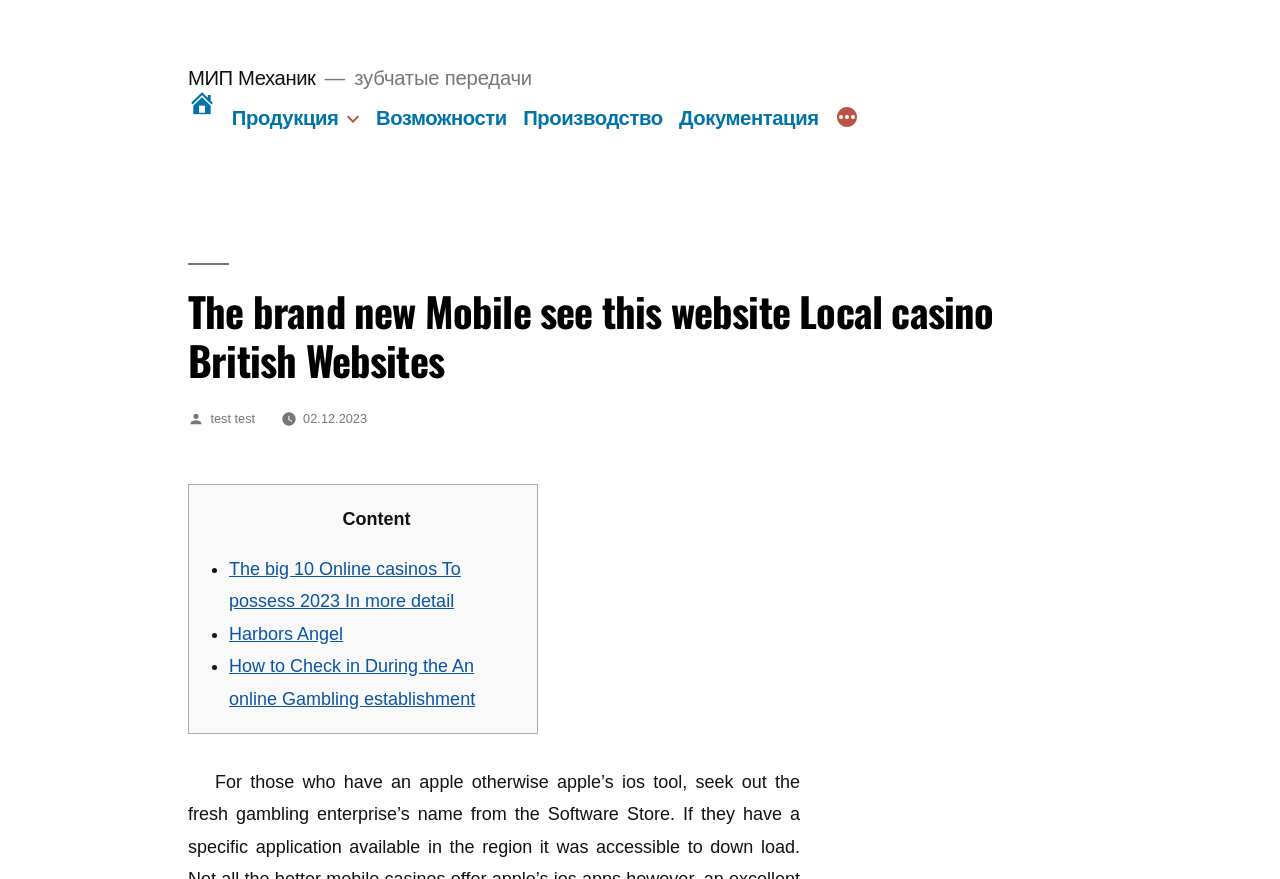Please identify the bounding box coordinates of the element I should click to complete this instruction: 'Learn more about 3D modeling'. The coordinates should be given as four float numbers between 0 and 1, like this: [left, top, right, bottom].

None